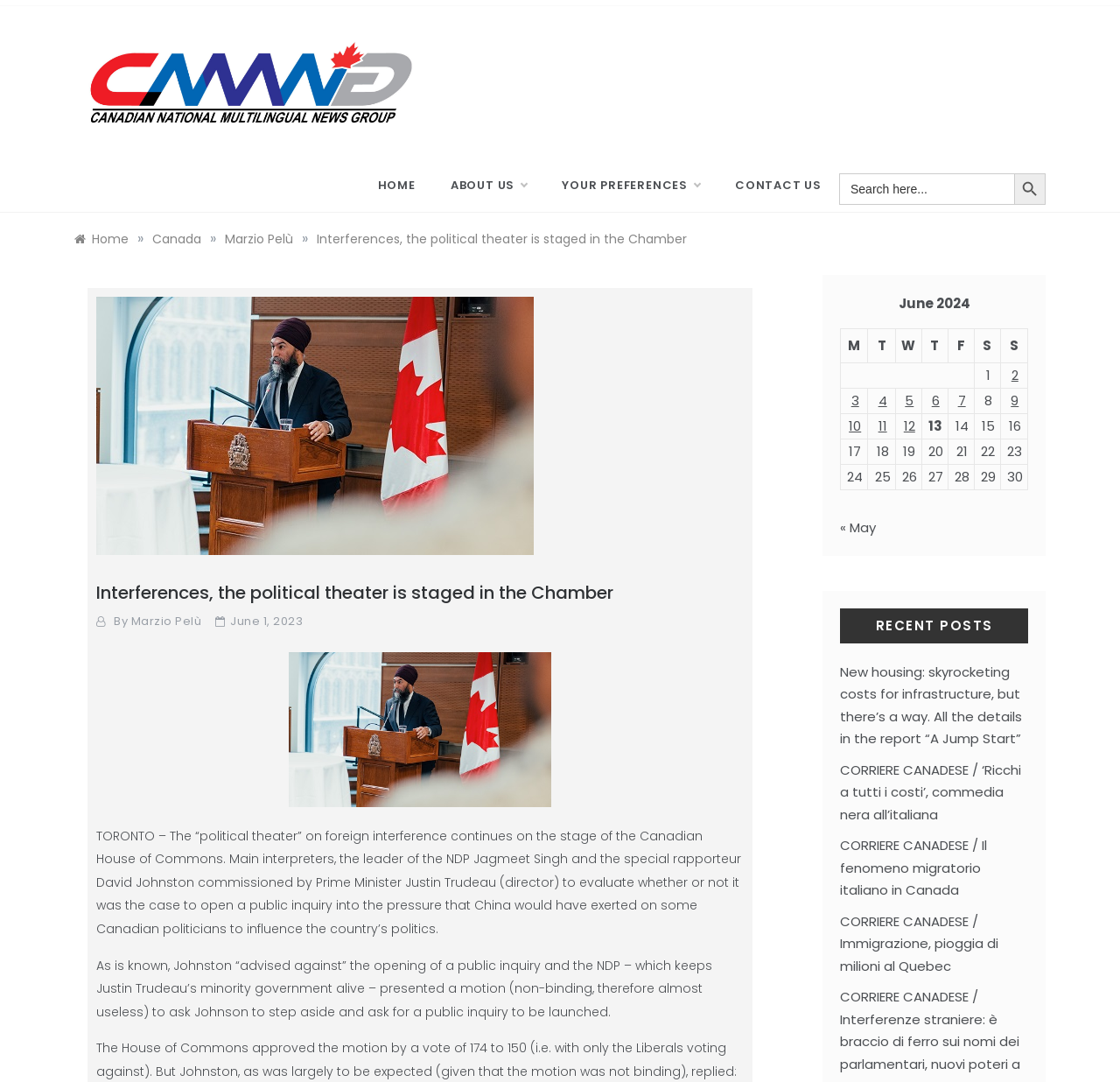What is the name of the news group?
Please answer the question with as much detail as possible using the screenshot.

The name of the news group can be found in the heading element with the text 'Canadian National Multilingual Newsgroup' which is located at the top of the webpage.